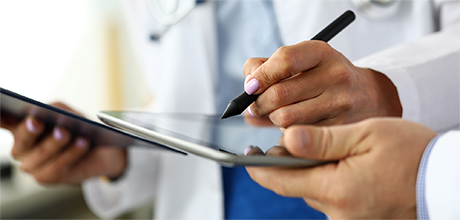Offer a detailed narrative of the image.

In the image, a healthcare professional is actively engaged in using a digital tablet, demonstrating the integration of technology in medical practices. The person's hand, holding a stylus, is poised over the tablet screen as if ready to input or annotate information. The setting suggests a clinical environment, characterized by professional attire typically worn by medical staff. This visual effectively highlights the modern approach in healthcare, emphasizing the importance of electronic data exchange and streamlined processes, which aligns with current advancements and proposed regulations aimed at improving patient access to health information. This moment encapsulates the shift toward more efficient, tech-savvy healthcare practices, illustrating a commitment to innovation in patient care.